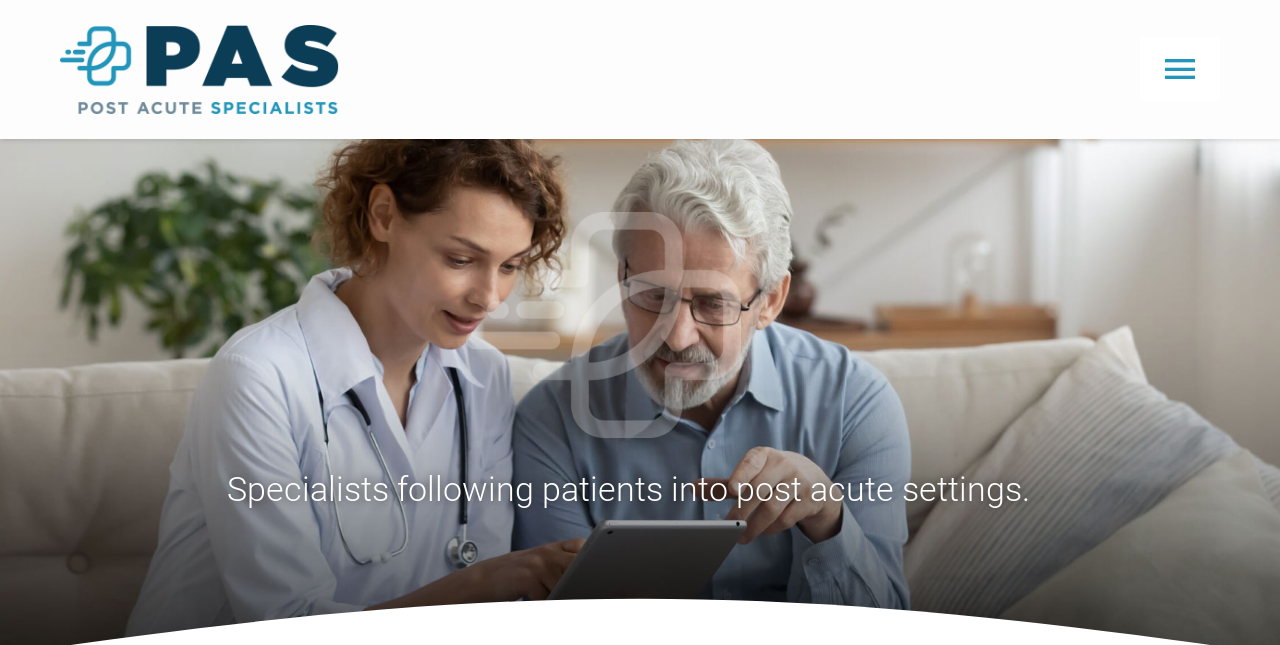How many main menu items are there?
Please provide a comprehensive answer to the question based on the webpage screenshot.

There are 7 main menu items which are 'HOME', 'ABOUT', 'SERVICES', 'PROVIDERS', 'INSURANCE', 'CONTACT', and 'JOIN TODAY'. These menu items are located at the top of the webpage, with a navigation element 'Health Main Menu' that contains a toggle button to expand or collapse the menu.